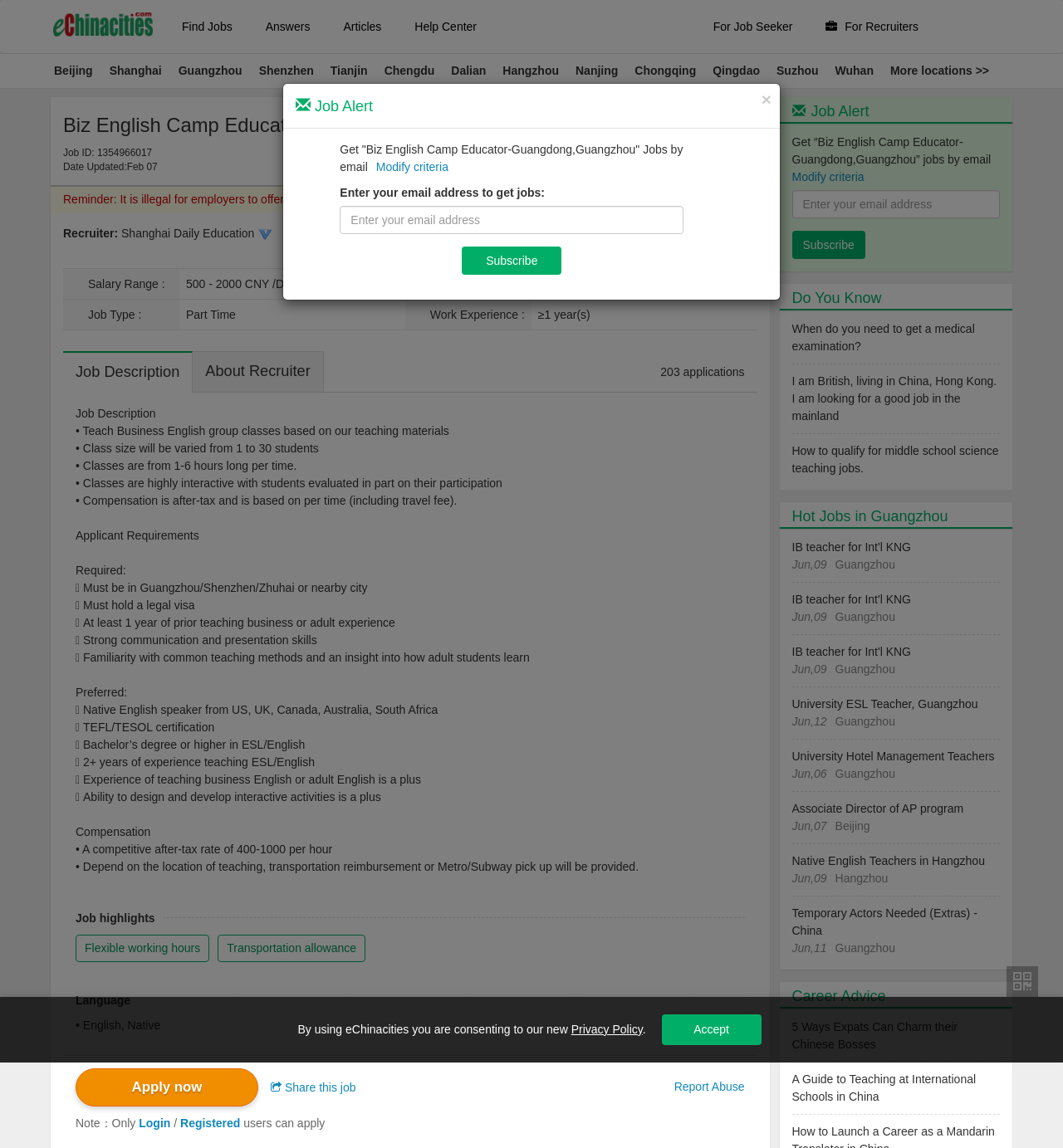What is the location of the job?
Provide an in-depth and detailed answer to the question.

I found the job location by looking at the table on the webpage, which lists the job details. The table has a row with the label 'Job Location :' and the corresponding value is 'Guangzhou'.